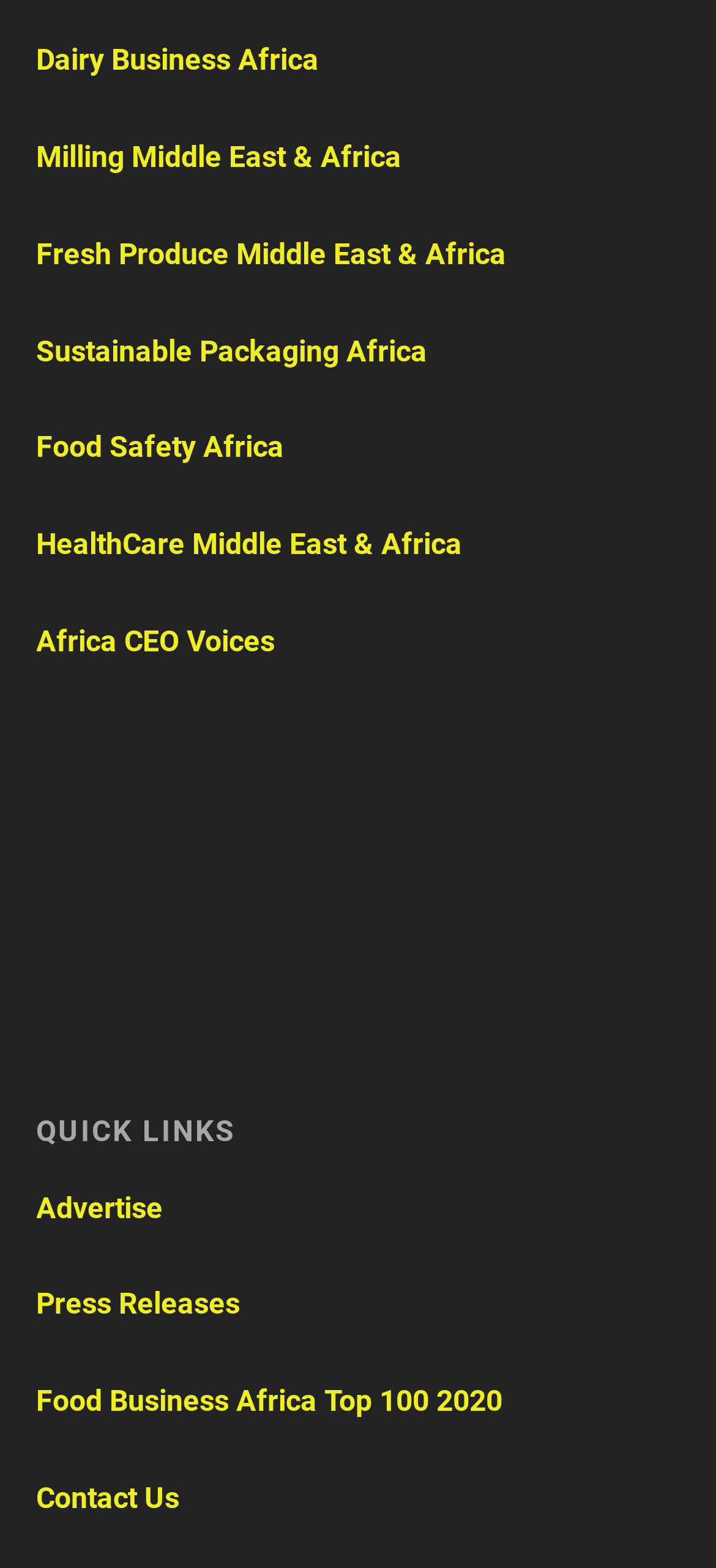Please locate the UI element described by "HealthCare Middle East & Africa" and provide its bounding box coordinates.

[0.05, 0.336, 0.645, 0.358]